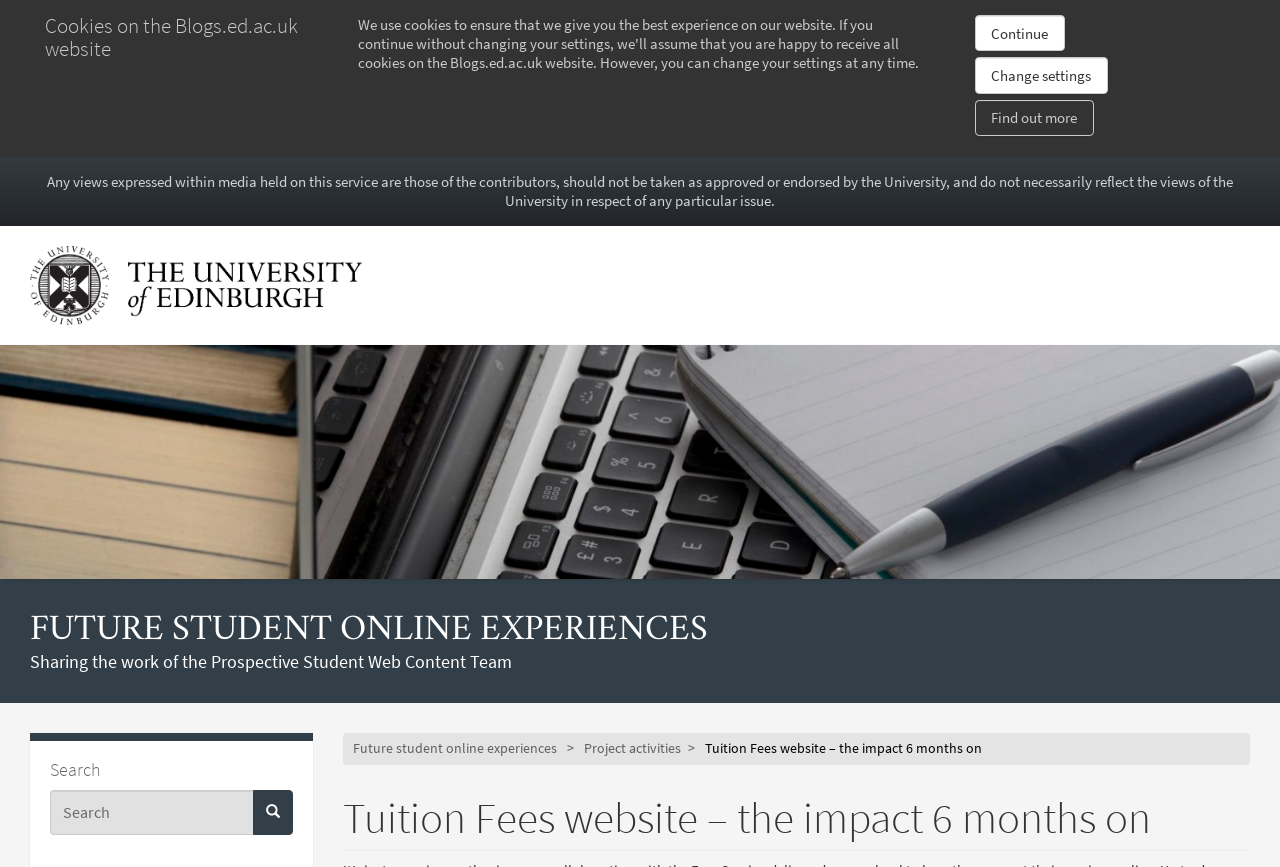What is the purpose of the text box at the bottom of the webpage? Analyze the screenshot and reply with just one word or a short phrase.

Search